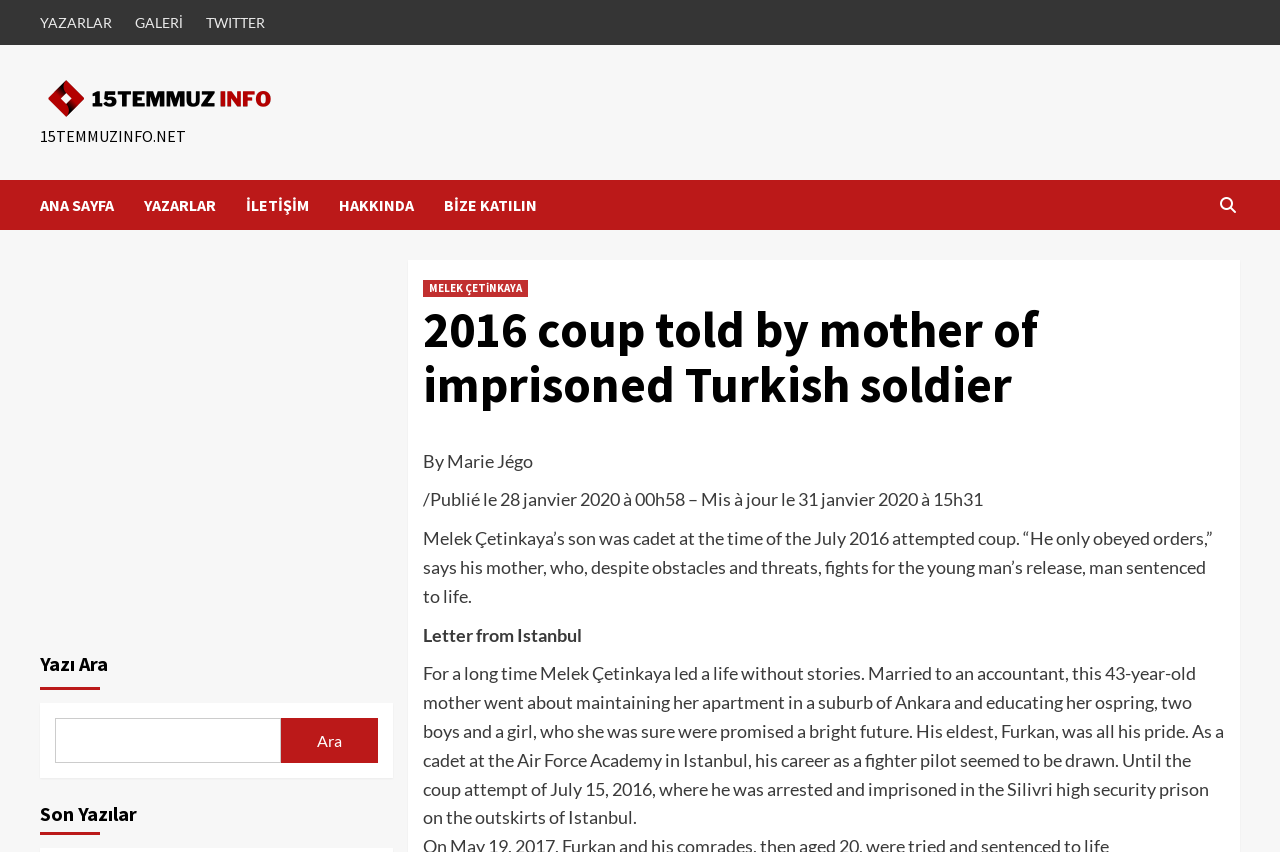Determine the bounding box coordinates of the clickable region to carry out the instruction: "Search for an article".

[0.043, 0.843, 0.219, 0.896]